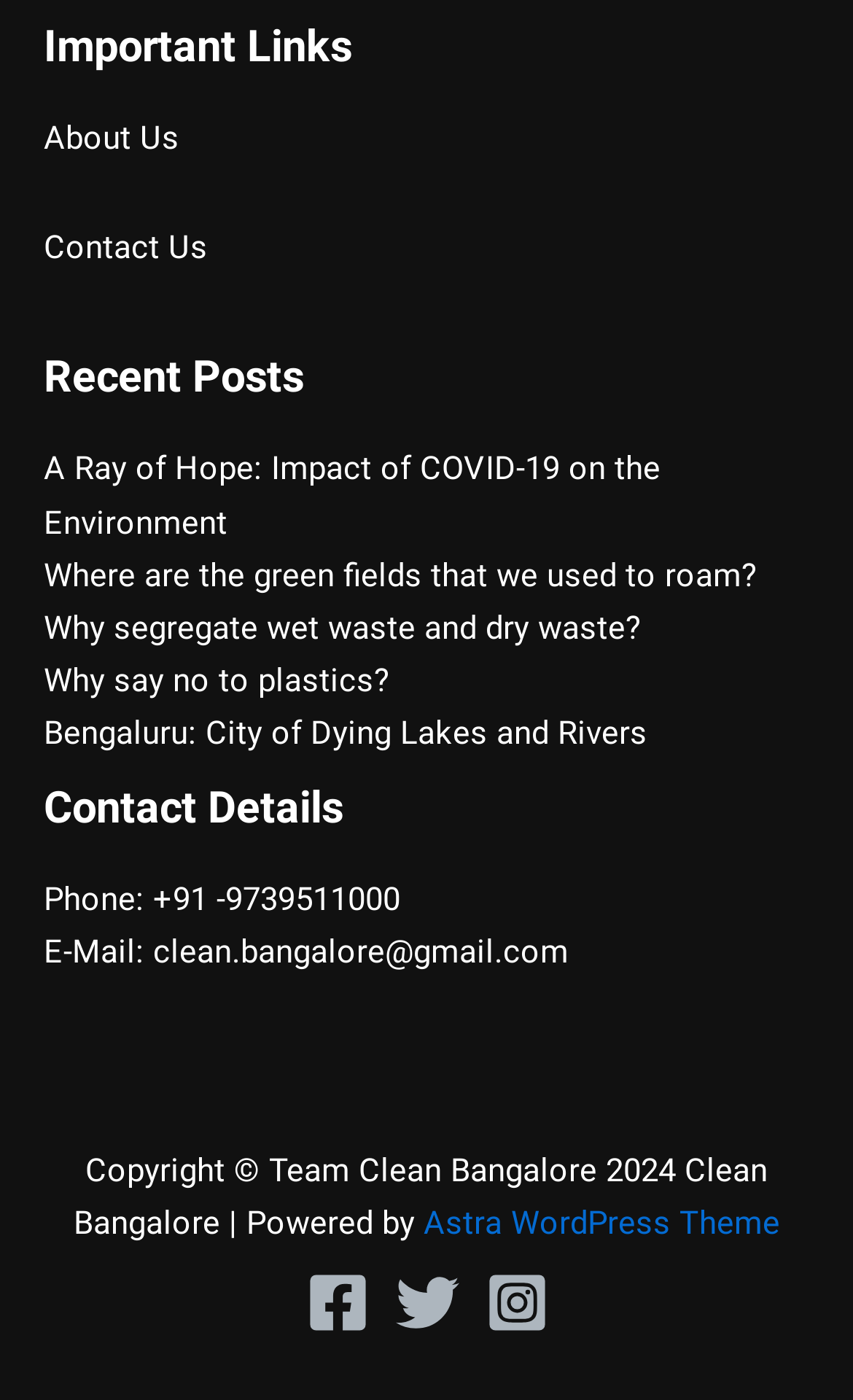Highlight the bounding box coordinates of the region I should click on to meet the following instruction: "Contact us through phone".

[0.051, 0.628, 0.469, 0.656]